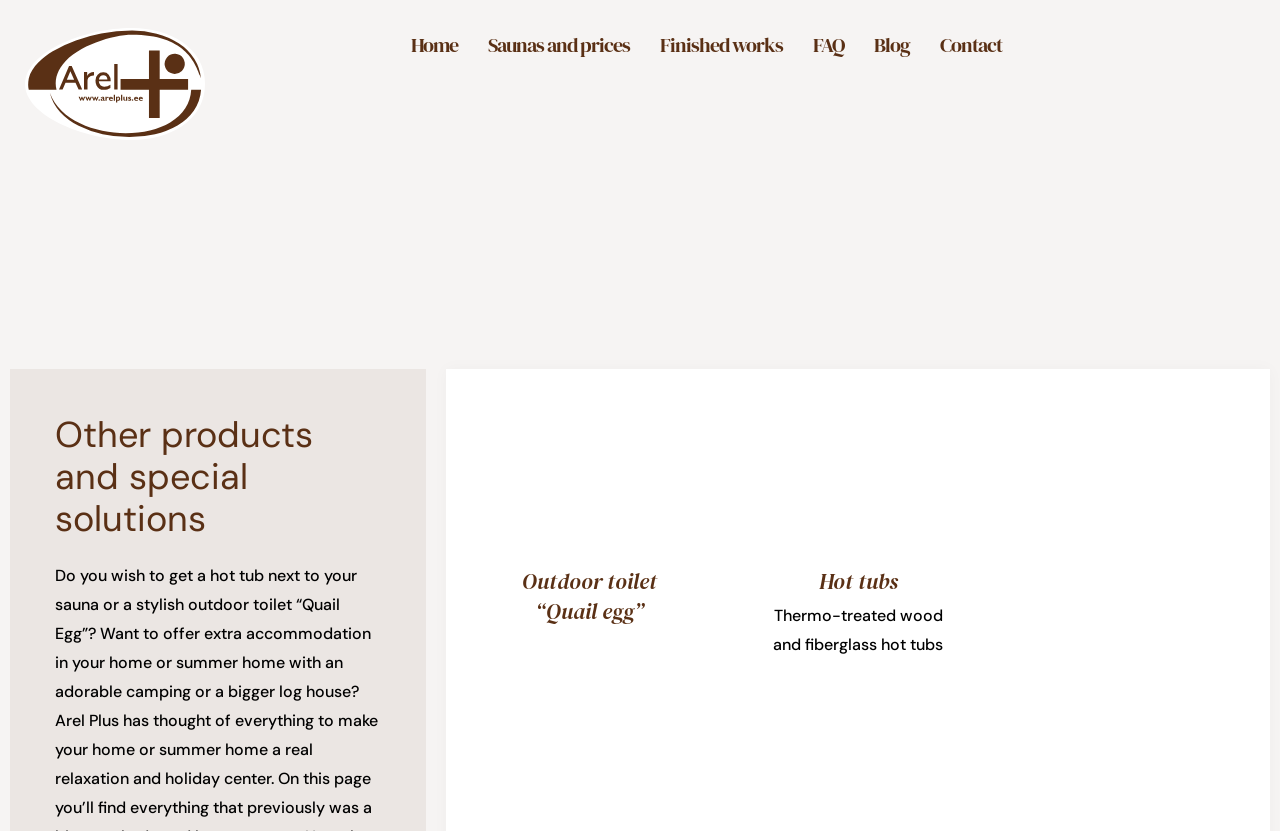Please analyze the image and give a detailed answer to the question:
What is the first menu item?

By examining the menu section, I found that the first link is 'Home', which is located at the top-left corner of the menu.